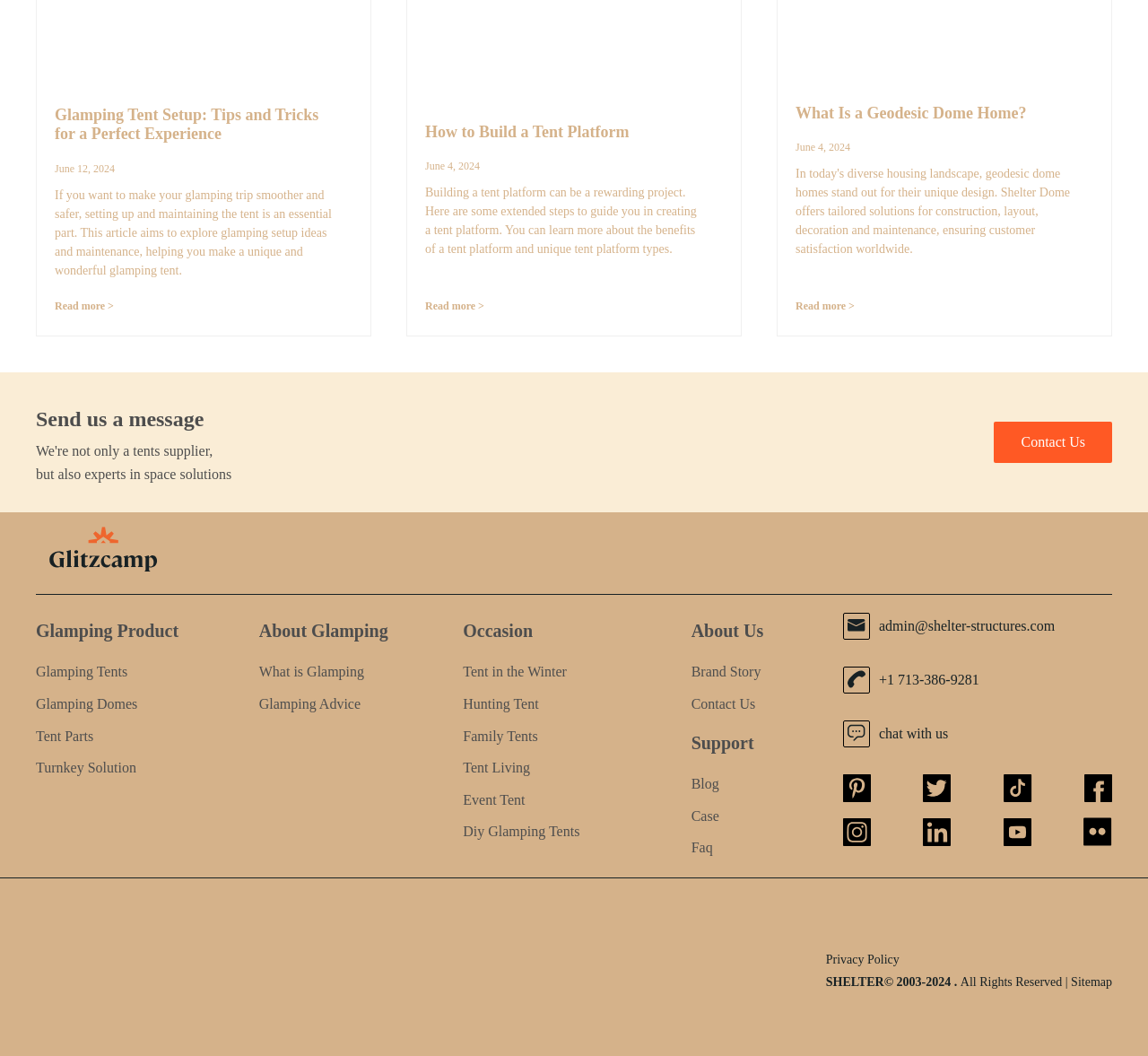Determine the bounding box coordinates of the clickable region to carry out the instruction: "View Glamping Product".

[0.031, 0.587, 0.156, 0.609]